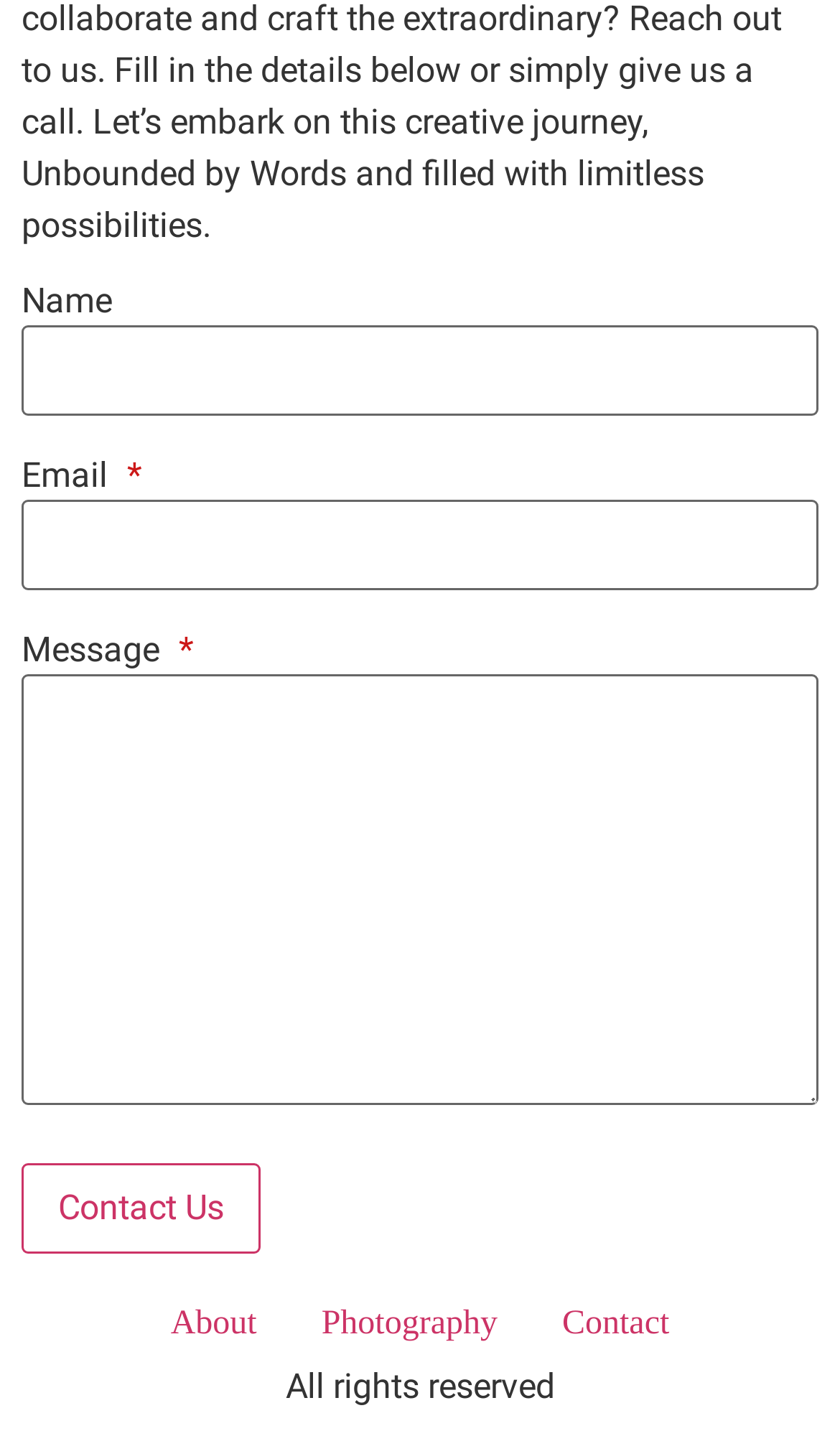Respond to the question with just a single word or phrase: 
What is the copyright statement at the bottom of the page?

All rights reserved